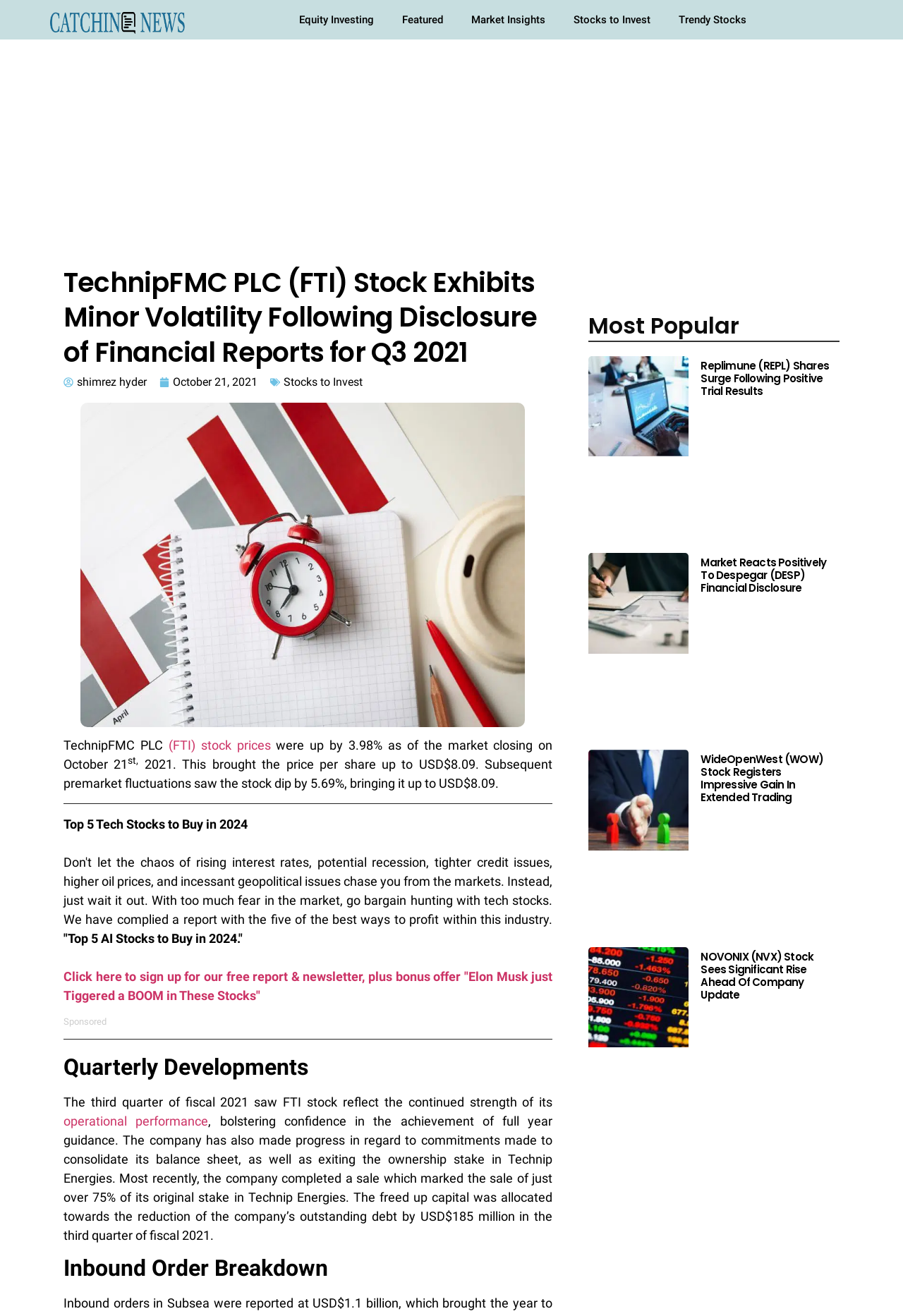Please determine the bounding box coordinates of the clickable area required to carry out the following instruction: "Read the article 'Replimune (REPL) Shares Surge Following Positive Trial Results'". The coordinates must be four float numbers between 0 and 1, represented as [left, top, right, bottom].

[0.776, 0.273, 0.93, 0.302]